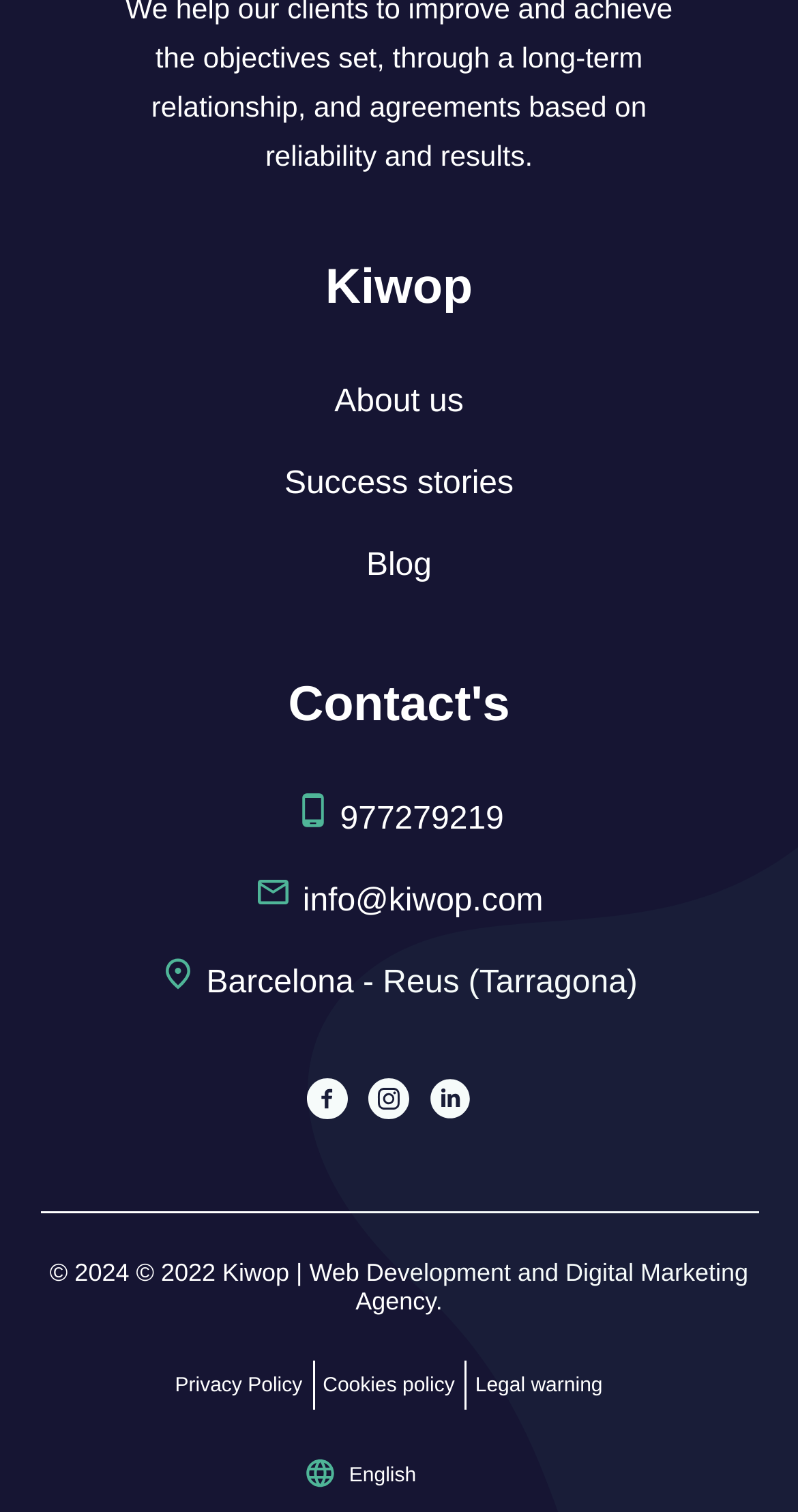Identify the bounding box coordinates necessary to click and complete the given instruction: "Contact us via email".

[0.319, 0.584, 0.681, 0.607]